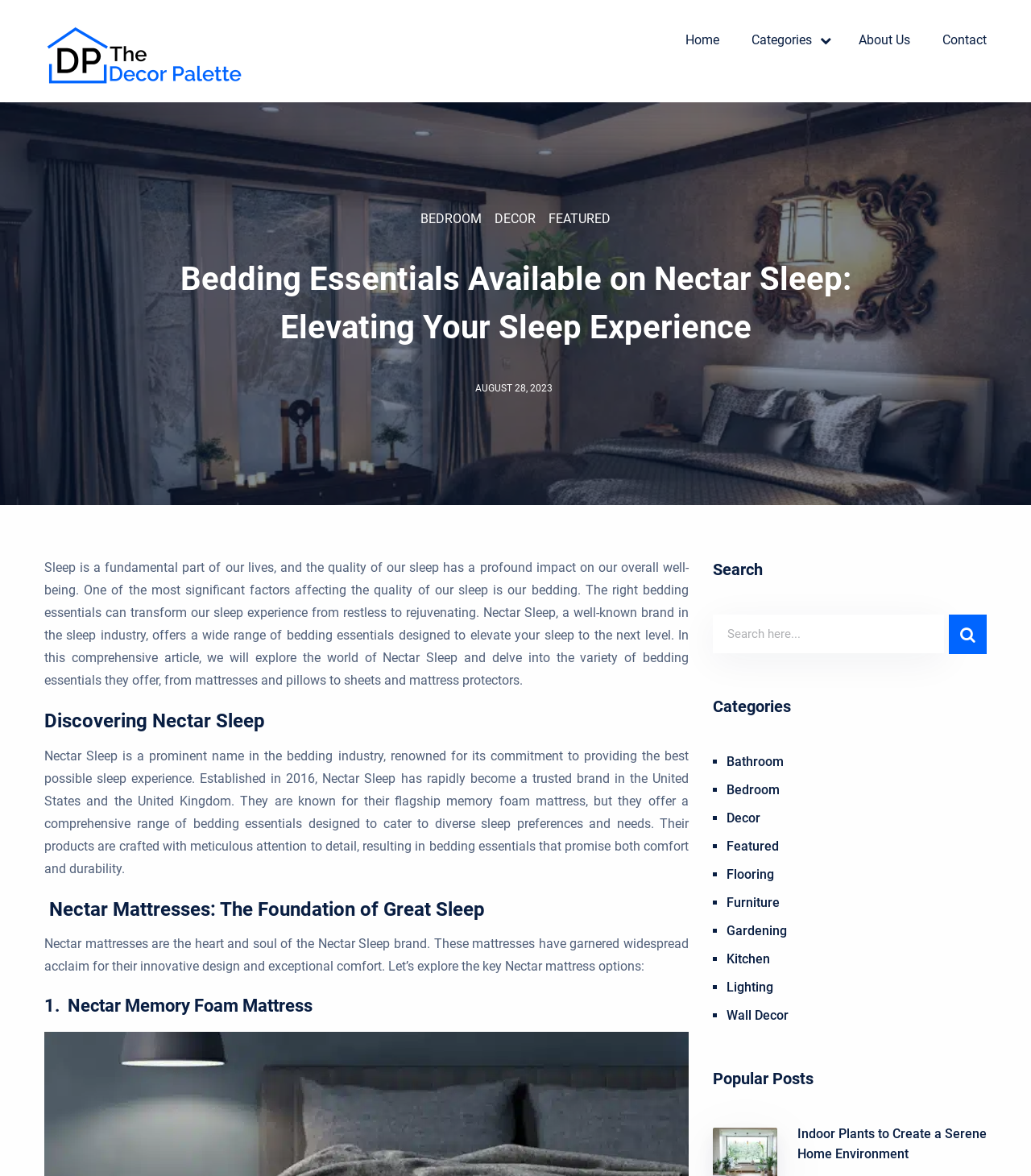Identify the bounding box coordinates of the section to be clicked to complete the task described by the following instruction: "Click on the 'Home' link". The coordinates should be four float numbers between 0 and 1, formatted as [left, top, right, bottom].

[0.649, 0.014, 0.713, 0.055]